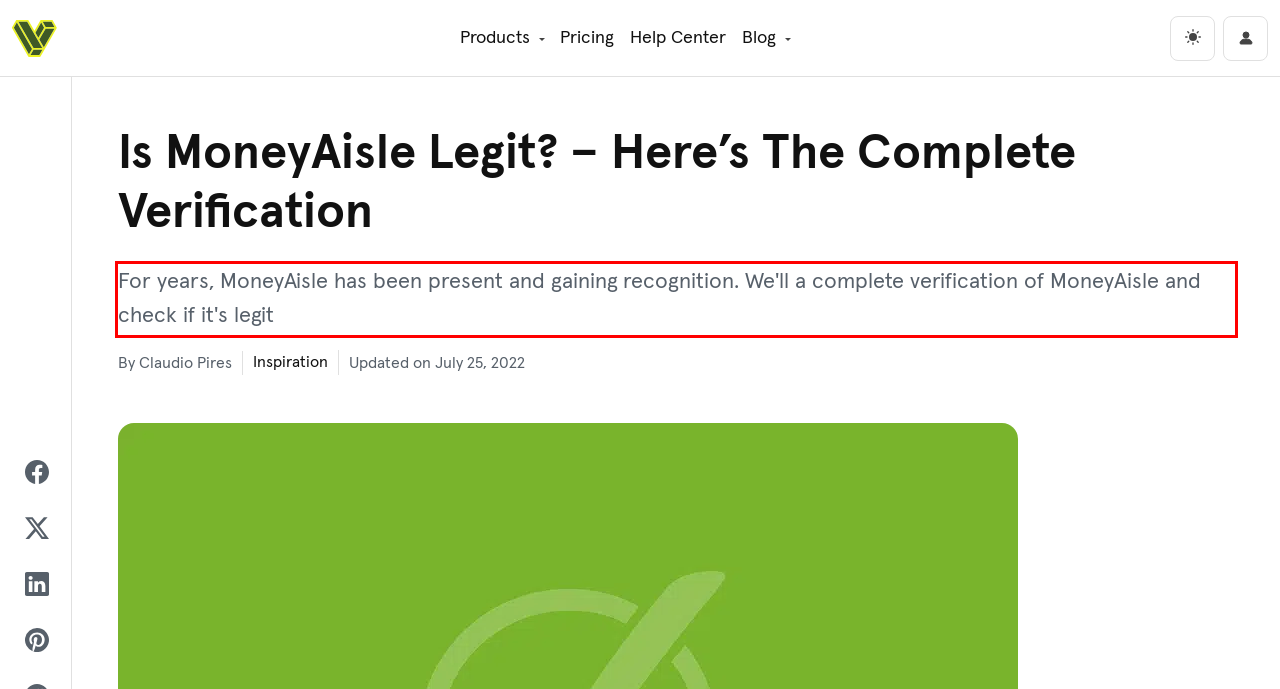Analyze the red bounding box in the provided webpage screenshot and generate the text content contained within.

For years, MoneyAisle has been present and gaining recognition. We'll a complete verification of MoneyAisle and check if it's legit